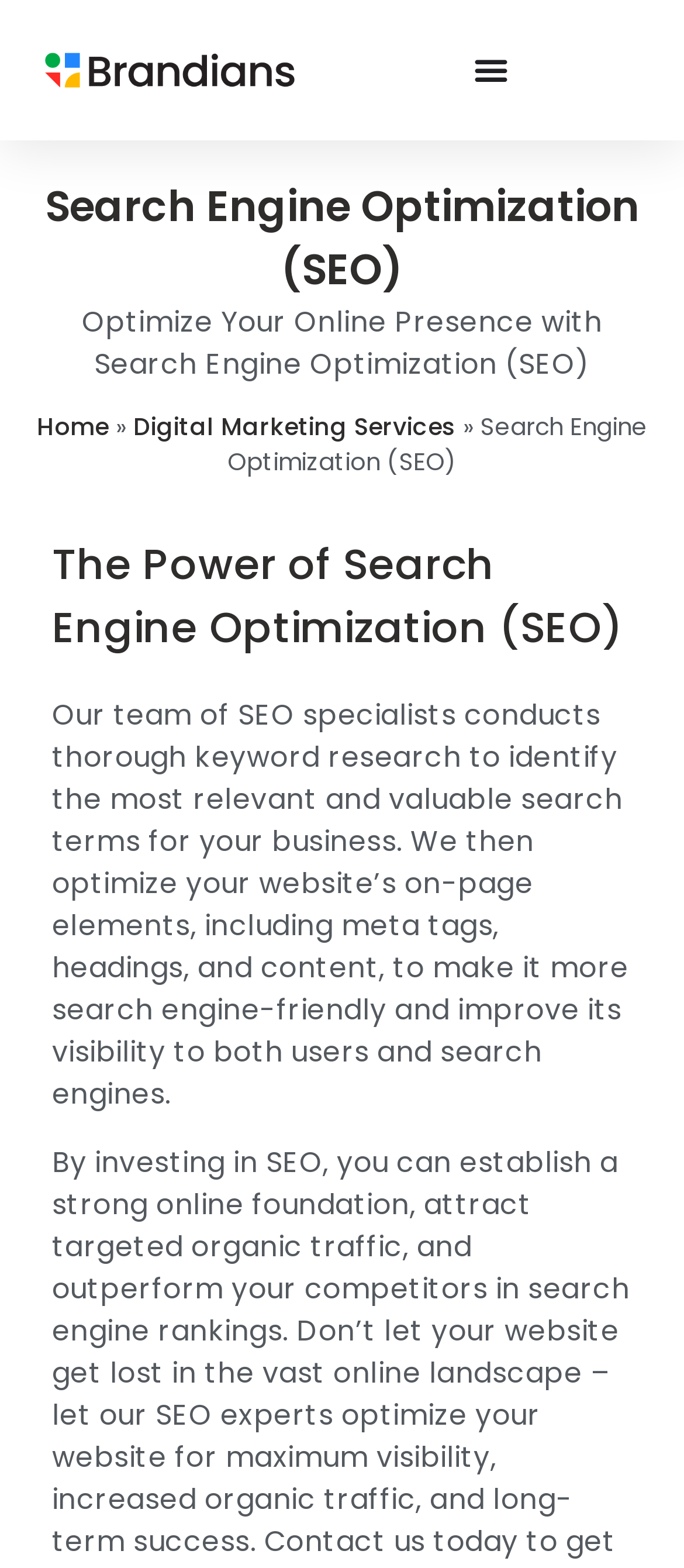Provide a thorough description of this webpage.

The webpage is about Search Engine Optimization (SEO) services offered by Brandians. At the top left, there is a link with no text. Next to it, on the top right, is a navigation menu with a button labeled "Menu Toggle" accompanied by two icons. The menu is not expanded by default.

Below the navigation menu, there is a large heading that spans almost the entire width of the page, reading "Search Engine Optimization (SEO)". Underneath this heading, there is a subheading that says "Optimize Your Online Presence with Search Engine Optimization (SEO)".

On the top left, there are three links: "Home", followed by a right-pointing arrow symbol, and then "Digital Marketing Services". Below these links, there is another heading that reads "Search Engine Optimization (SEO)".

Further down, there is a prominent heading that says "The Power of Search Engine Optimization (SEO)", which is also a link. Below this heading, there is a paragraph of text that describes the SEO services offered by Brandians, including keyword research, on-page optimization, and improving website visibility.